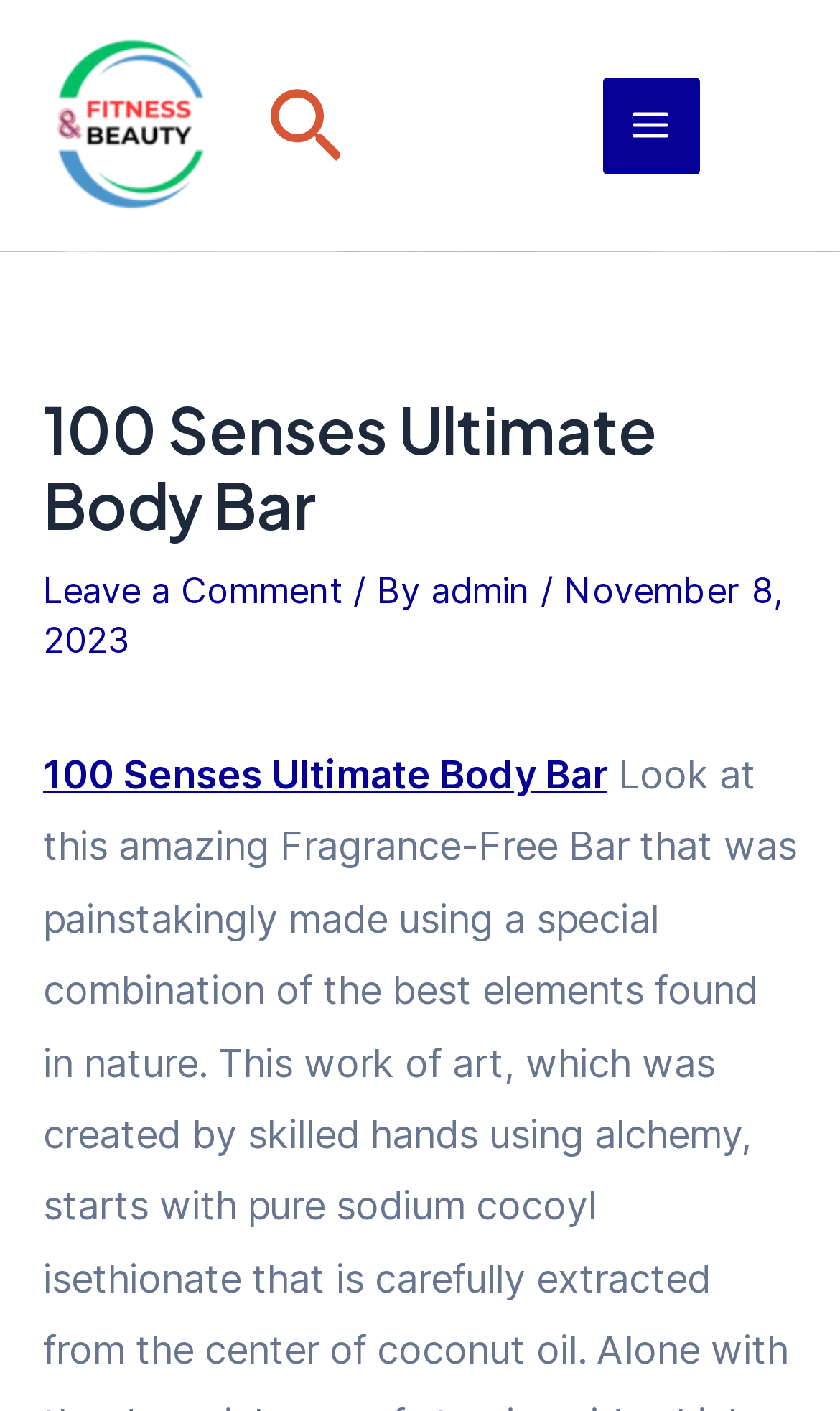Identify and provide the bounding box for the element described by: "Main Menu".

[0.718, 0.055, 0.833, 0.123]